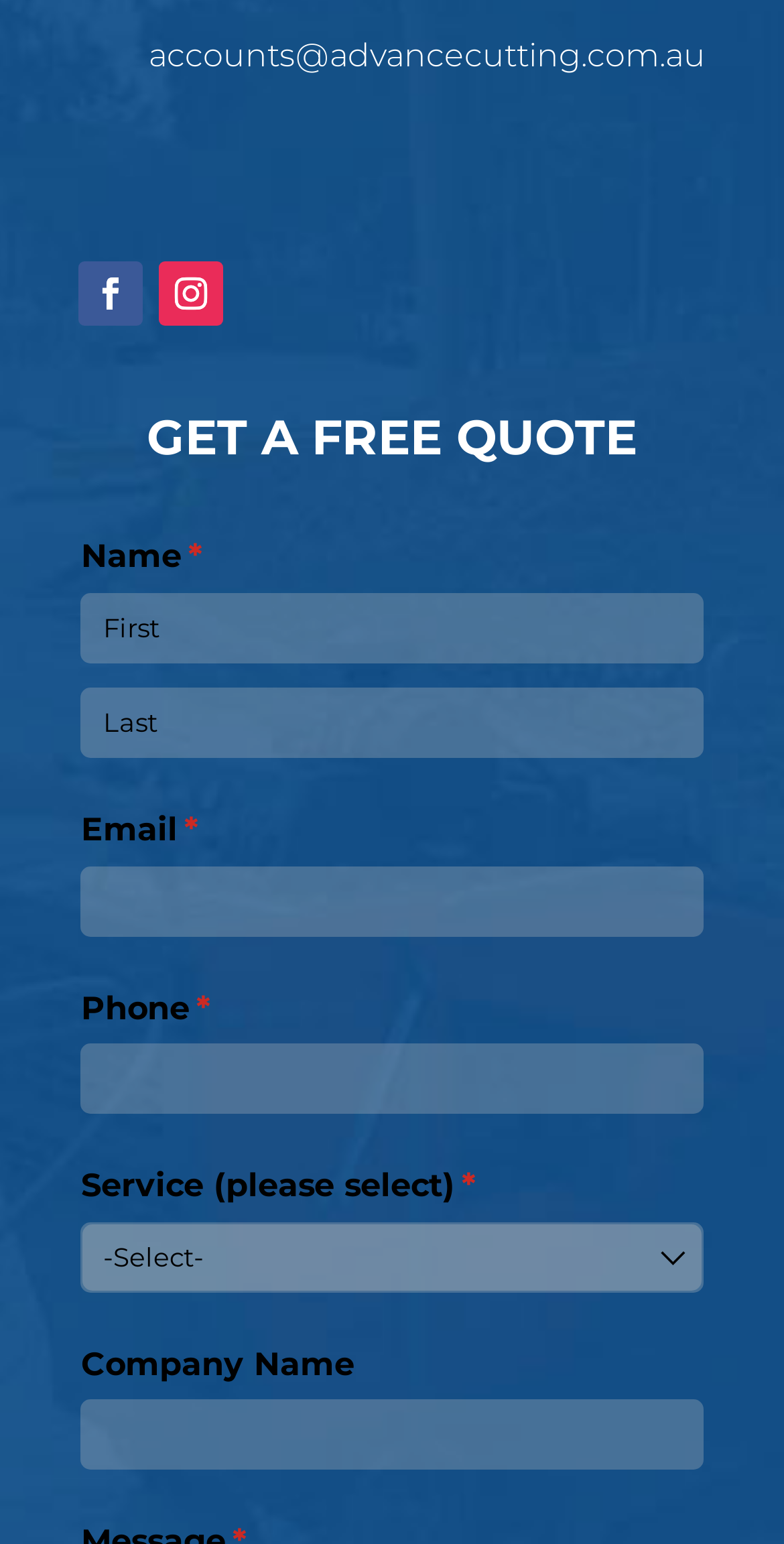Specify the bounding box coordinates (top-left x, top-left y, bottom-right x, bottom-right y) of the UI element in the screenshot that matches this description: Follow

[0.203, 0.169, 0.285, 0.211]